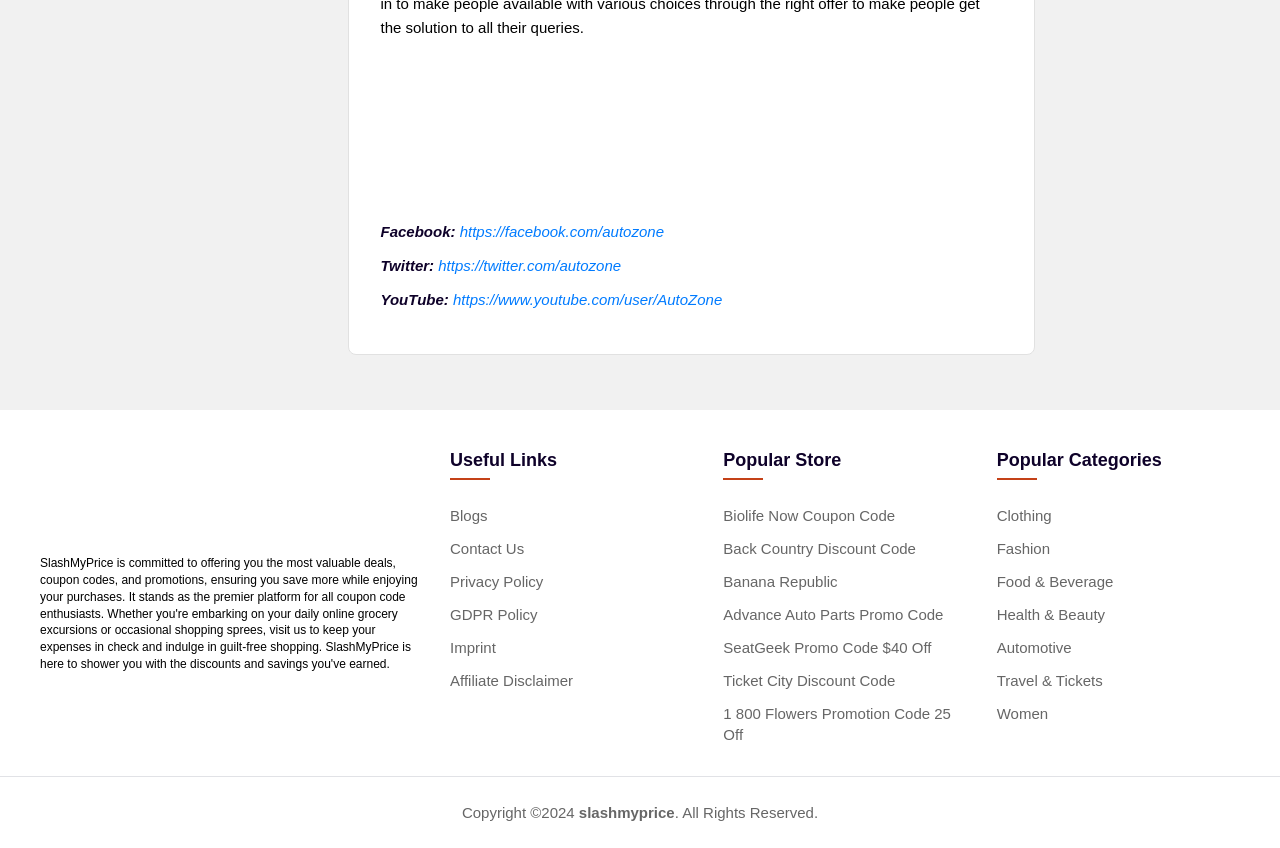Identify the bounding box coordinates of the region that needs to be clicked to carry out this instruction: "Read blogs". Provide these coordinates as four float numbers ranging from 0 to 1, i.e., [left, top, right, bottom].

[0.352, 0.598, 0.381, 0.618]